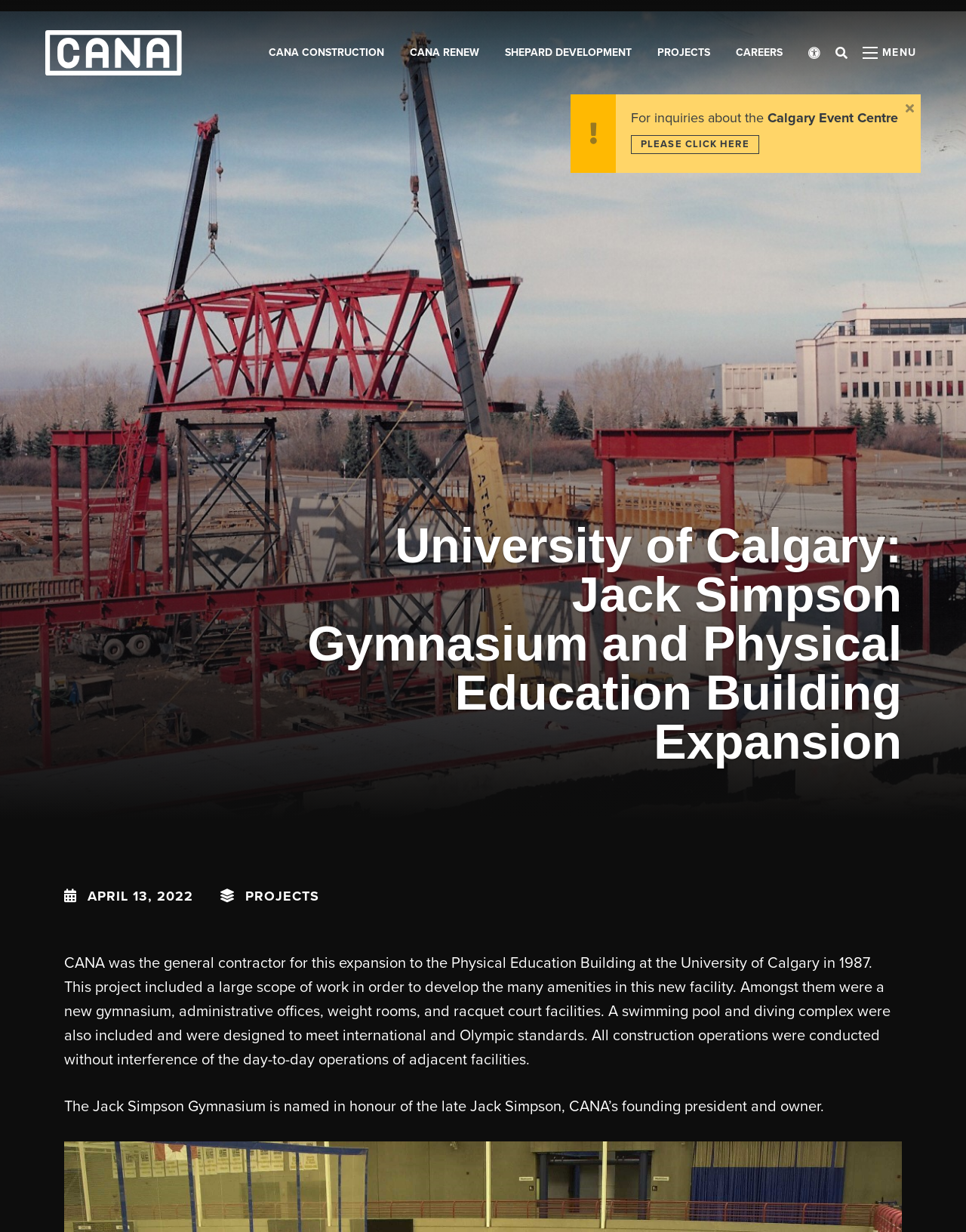Please identify the bounding box coordinates of the region to click in order to complete the given instruction: "Open accessibility menu". The coordinates should be four float numbers between 0 and 1, i.e., [left, top, right, bottom].

[0.829, 0.018, 0.857, 0.067]